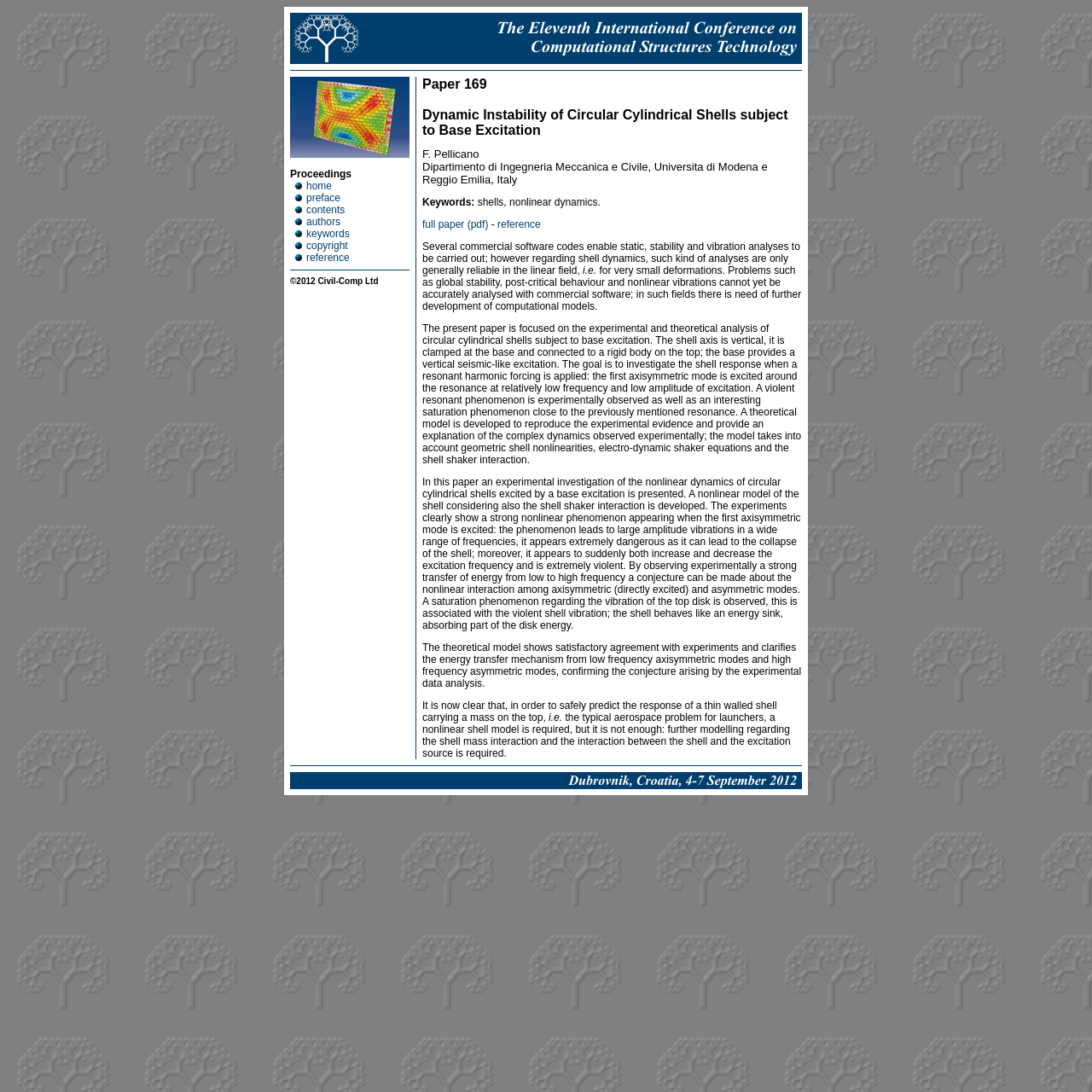Analyze the image and answer the question with as much detail as possible: 
What is the type of model required for aerospace problems?

I found the answer by reading the text 'It is now clear that, in order to safely predict the response of a thin walled shell carrying a mass on the top, i.e. the typical aerospace problem for launchers, a nonlinear shell model is required...' which indicates that a nonlinear shell model is required for aerospace problems.